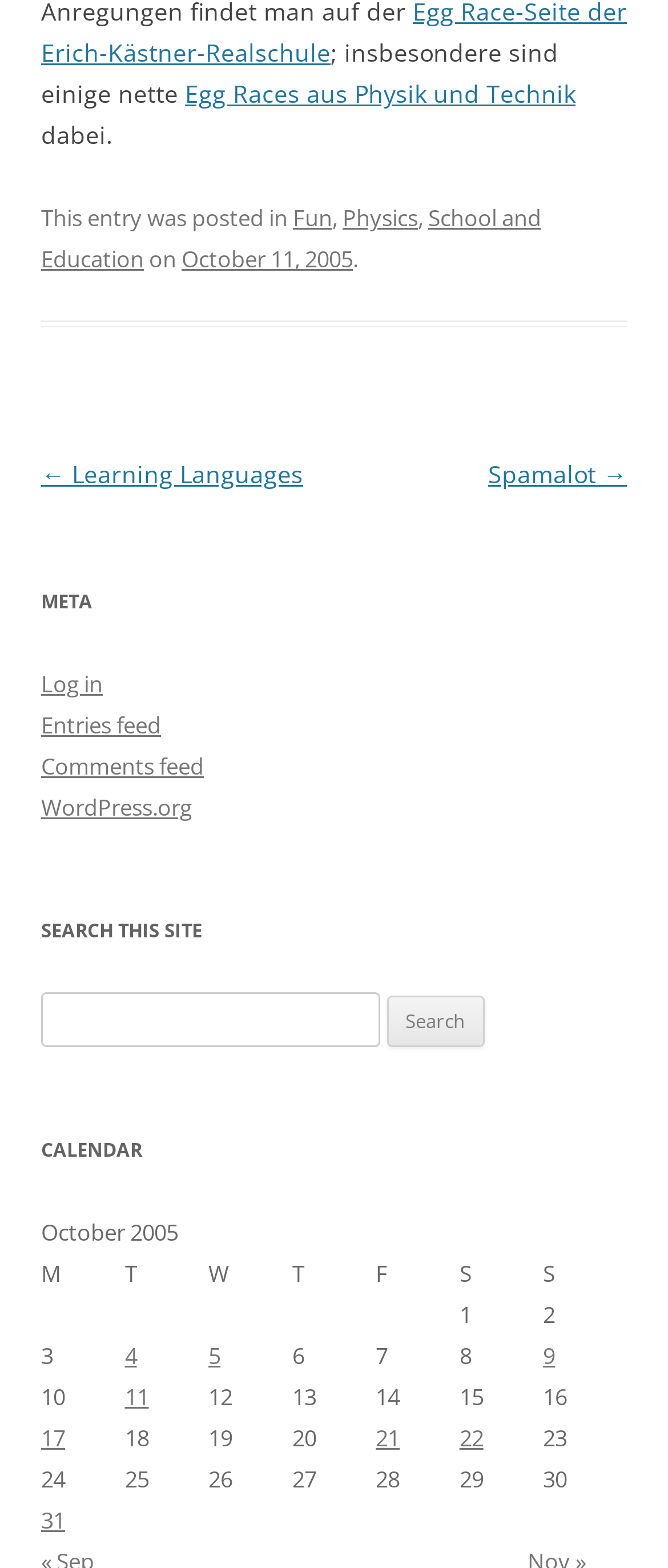Ascertain the bounding box coordinates for the UI element detailed here: "parent_node: Search for: value="Search"". The coordinates should be provided as [left, top, right, bottom] with each value being a float between 0 and 1.

[0.578, 0.635, 0.724, 0.668]